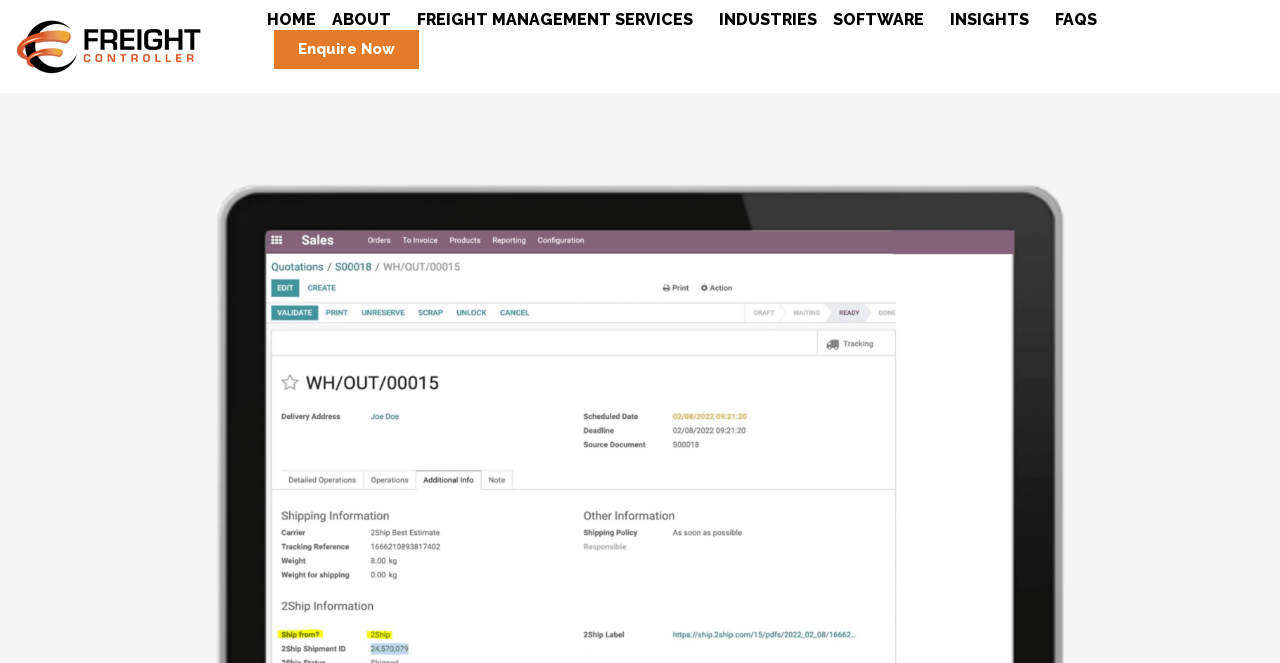Describe all the key features and sections of the webpage thoroughly.

The webpage is about the Odoo Integration with 2Ship, which automates order fulfillment and shipping. At the top-left corner, there is a link to "Freight Controller" accompanied by an image with the same name. 

To the right of the "Freight Controller" link, there is a navigation menu with several links, including "HOME", "ABOUT", "FREIGHT MANAGEMENT SERVICES", "INDUSTRIES", "SOFTWARE", "INSIGHTS", and "FAQS". Some of these links have dropdown menus. 

Below the navigation menu, there is a prominent call-to-action link "Enquire Now" positioned near the top-center of the page.